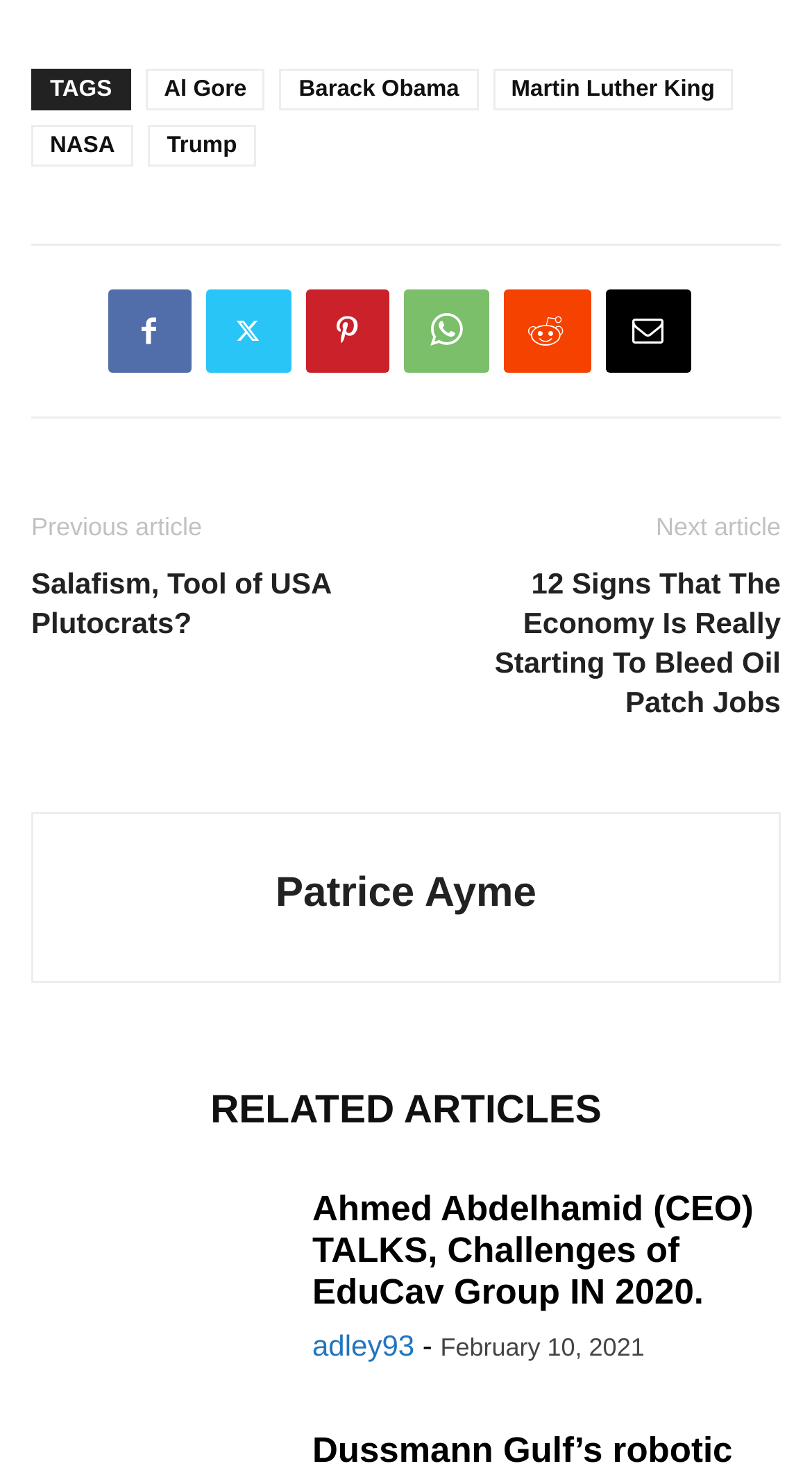Please identify the coordinates of the bounding box that should be clicked to fulfill this instruction: "Click on the link to Al Gore's article".

[0.179, 0.047, 0.327, 0.075]